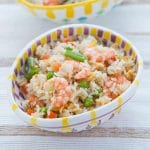Please examine the image and answer the question with a detailed explanation:
What is the approximate preparation time for this recipe?

The caption states that this recipe 'can be prepared in approximately 45 minutes', which provides the exact answer to the question of how long it takes to prepare this dish.